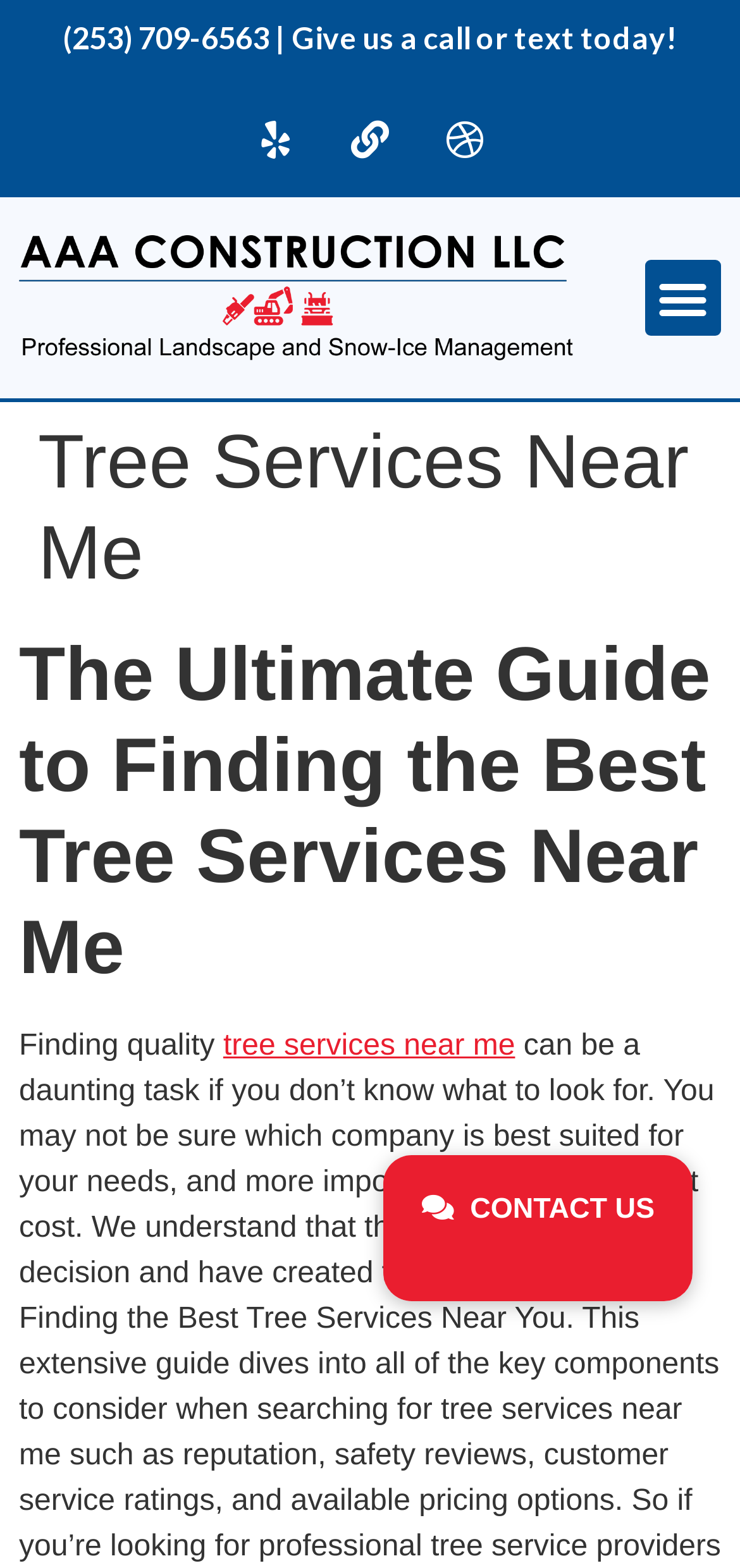Offer an in-depth caption of the entire webpage.

The webpage is about finding quality tree services near a user's location. At the top, there is a phone number and a call-to-action to give a call or text, situated on the left side of the page. Next to it, there are three social media links, including Yelp, Link, and Dribbble, aligned horizontally. 

Below these elements, there is a menu toggle button on the right side, which is not expanded. Above the menu toggle button, there is a header section that spans the entire width of the page. Within the header, there is a main heading that reads "Tree Services Near Me" and a subheading that provides a guide to finding the best tree services near a user's location.

The main content of the page starts with a paragraph that begins with the text "Finding quality" and contains a link to "tree services near me". This paragraph is positioned on the left side of the page.

At the bottom of the page, there is a "CONTACT US" link, centered horizontally and situated near the bottom of the page.